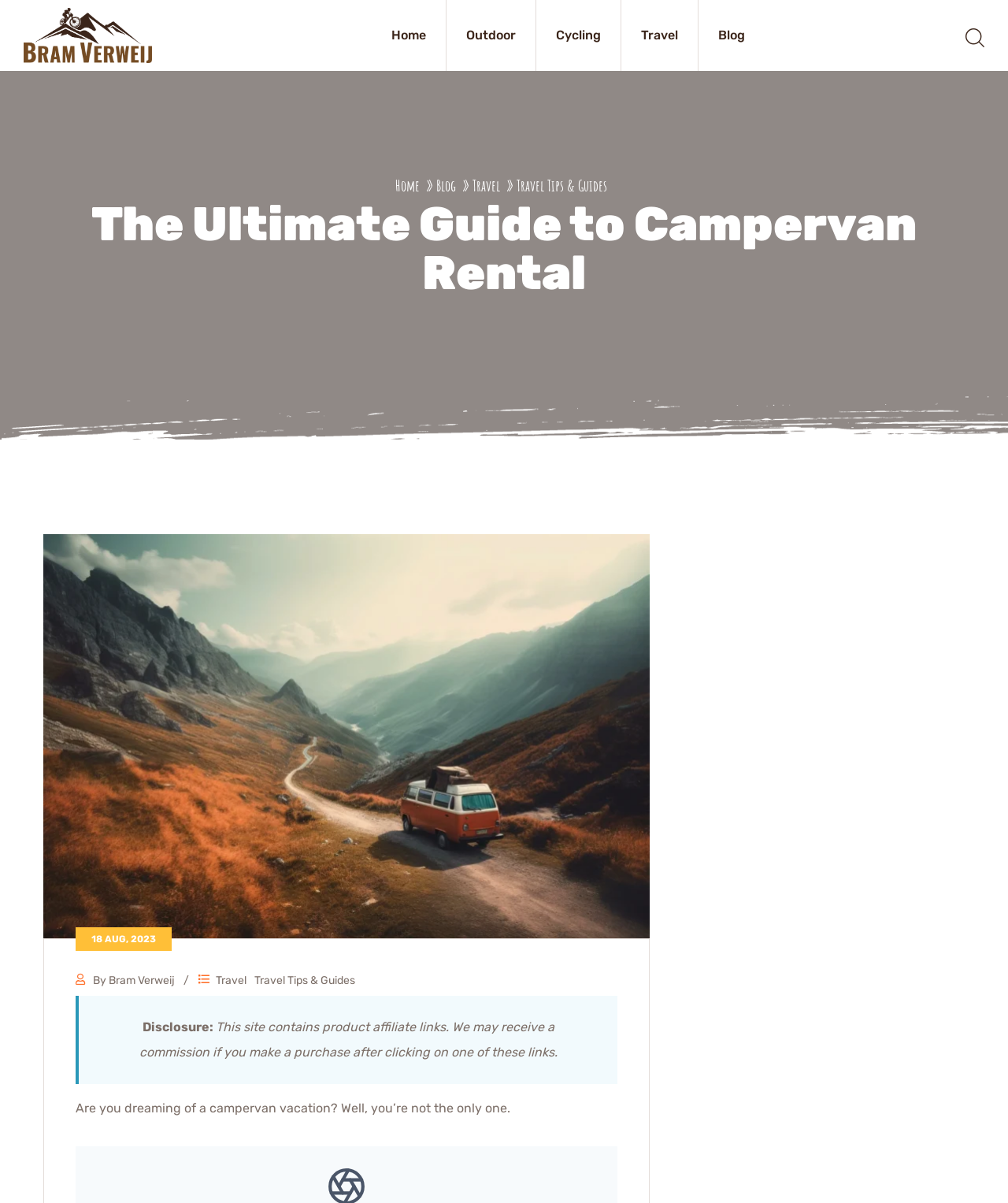What is the date of the article?
Provide a fully detailed and comprehensive answer to the question.

I found the date by looking at the text '18 AUG, 2023' located above the author's name.